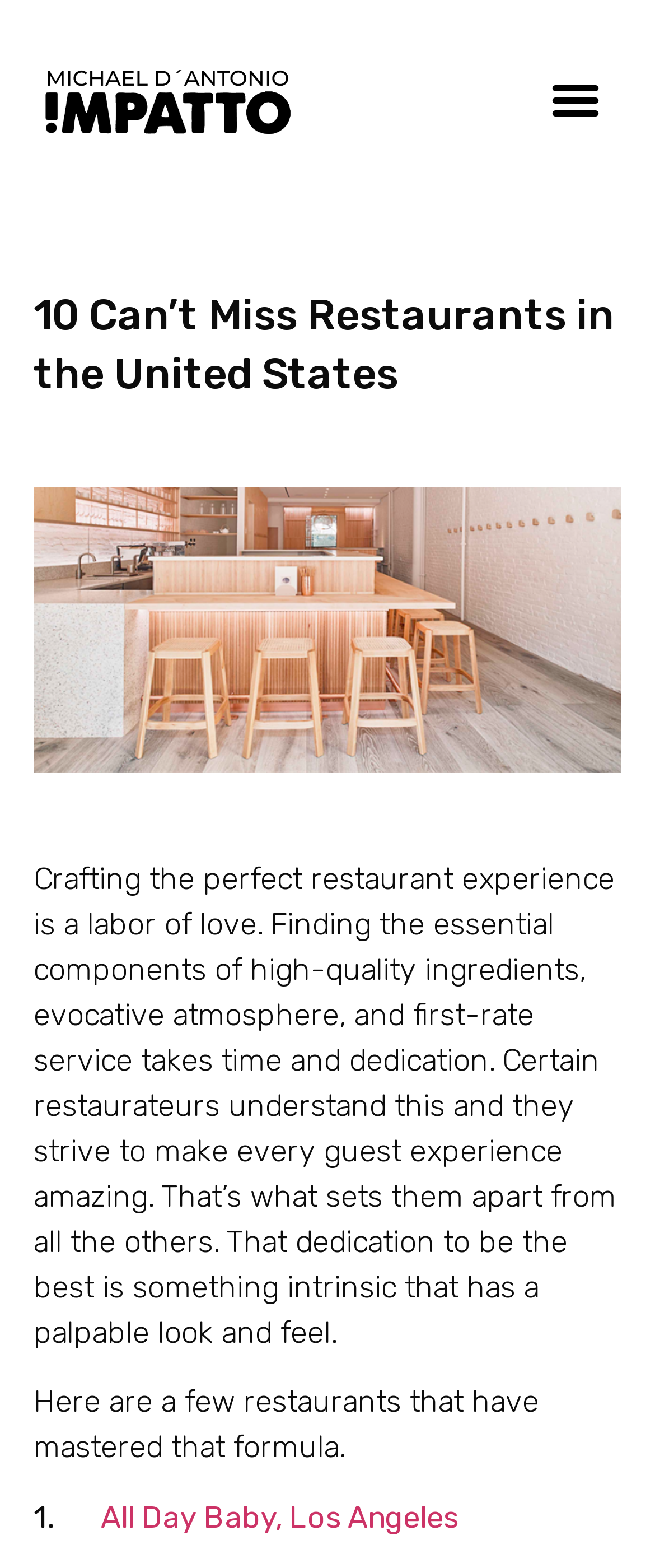Answer the question in one word or a short phrase:
What is the purpose of the button 'Menu Toggle'?

To toggle the menu